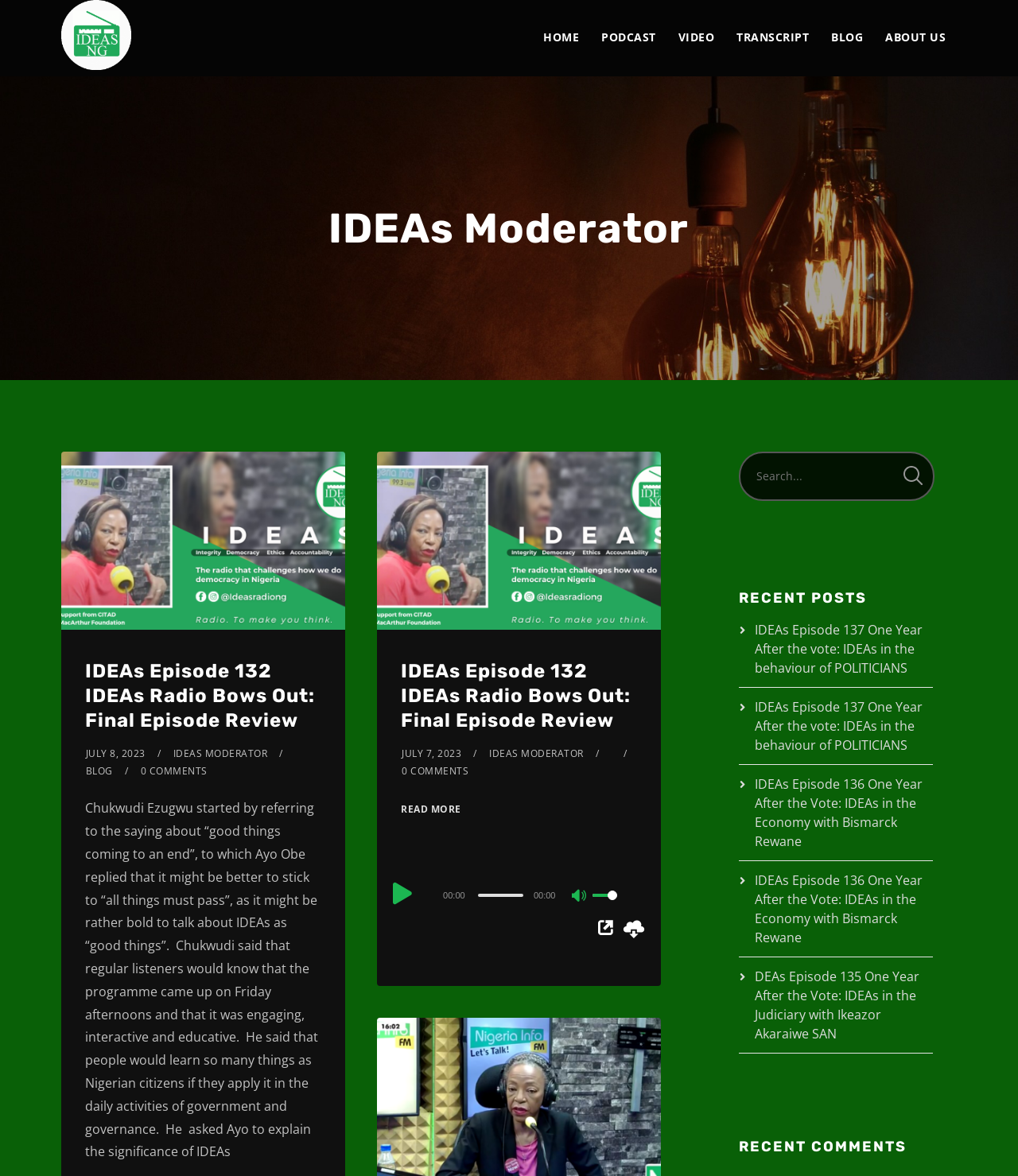Kindly respond to the following question with a single word or a brief phrase: 
How many links are there in the main navigation menu?

6